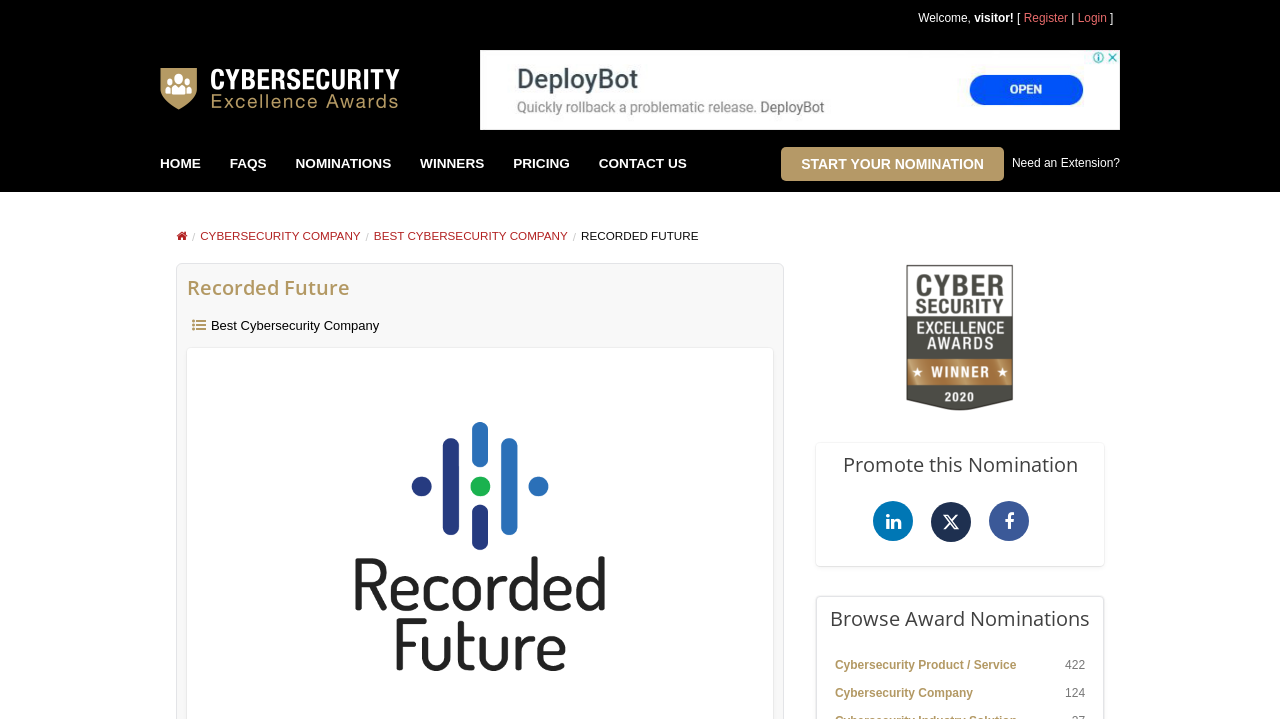Determine the bounding box coordinates of the clickable region to follow the instruction: "Browse Award Nominations".

[0.646, 0.844, 0.854, 0.878]